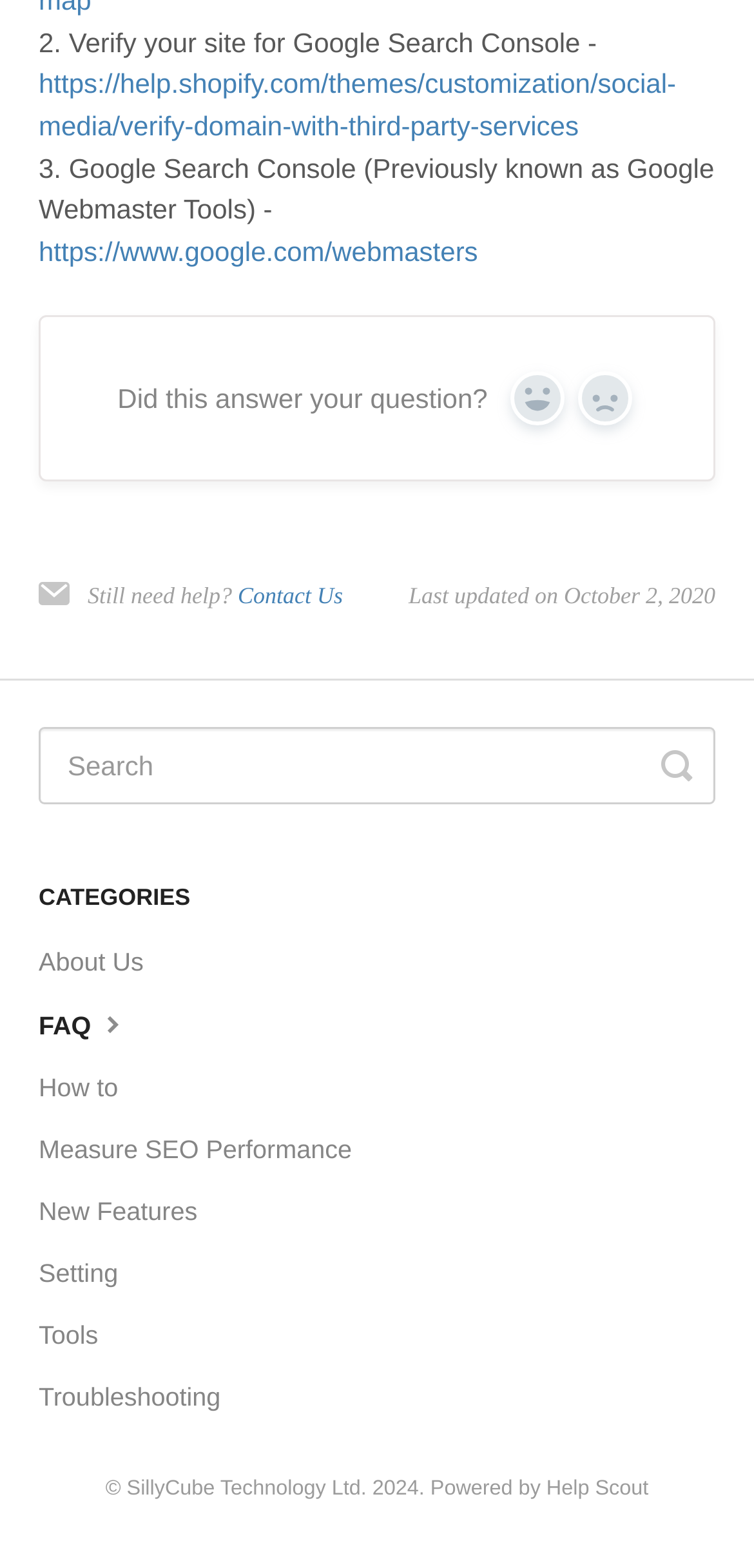Identify the bounding box coordinates necessary to click and complete the given instruction: "Search for something".

[0.051, 0.463, 0.949, 0.513]